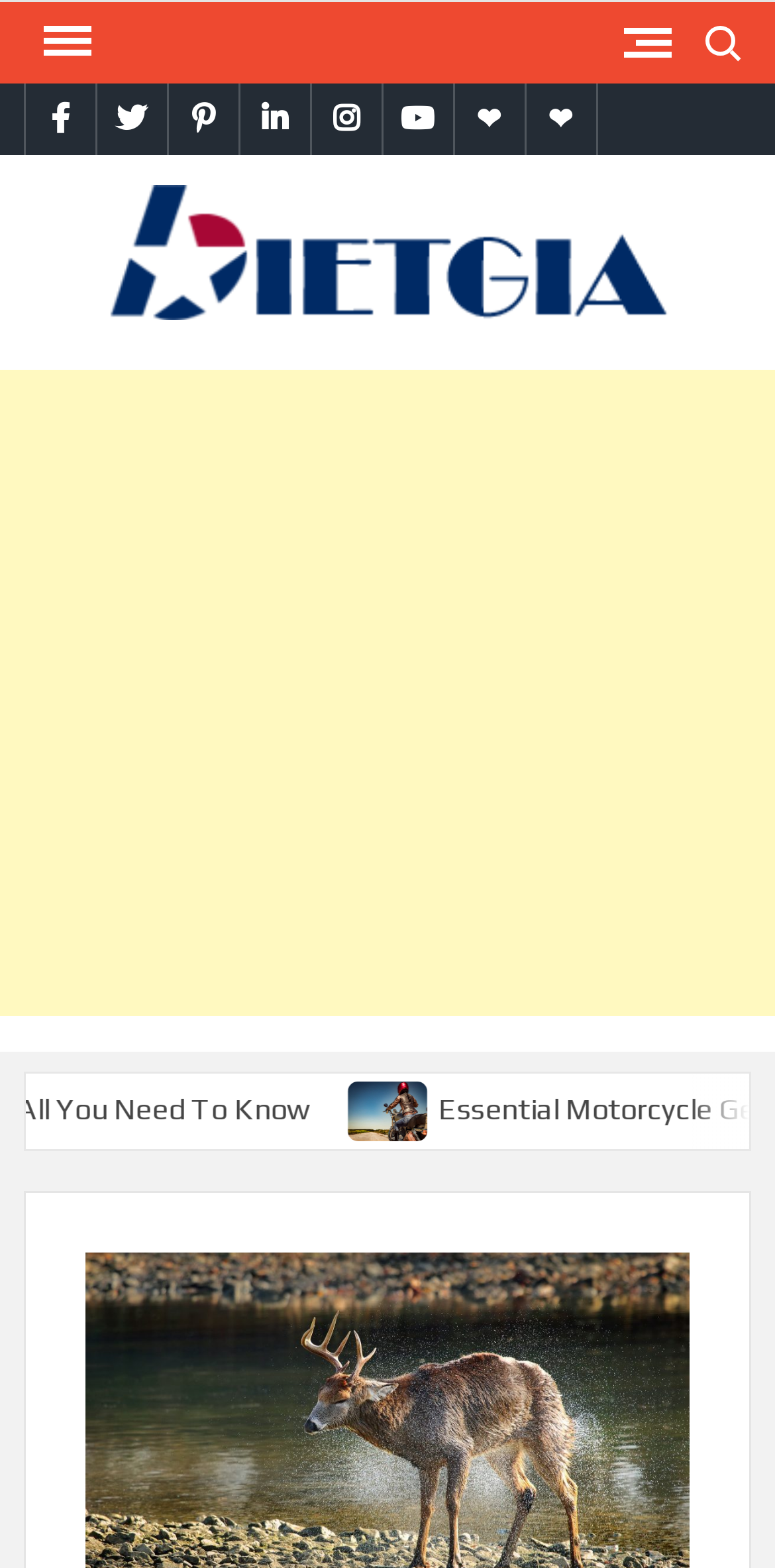Can you find the bounding box coordinates of the area I should click to execute the following instruction: "Visit Facebook page"?

[0.033, 0.052, 0.122, 0.099]